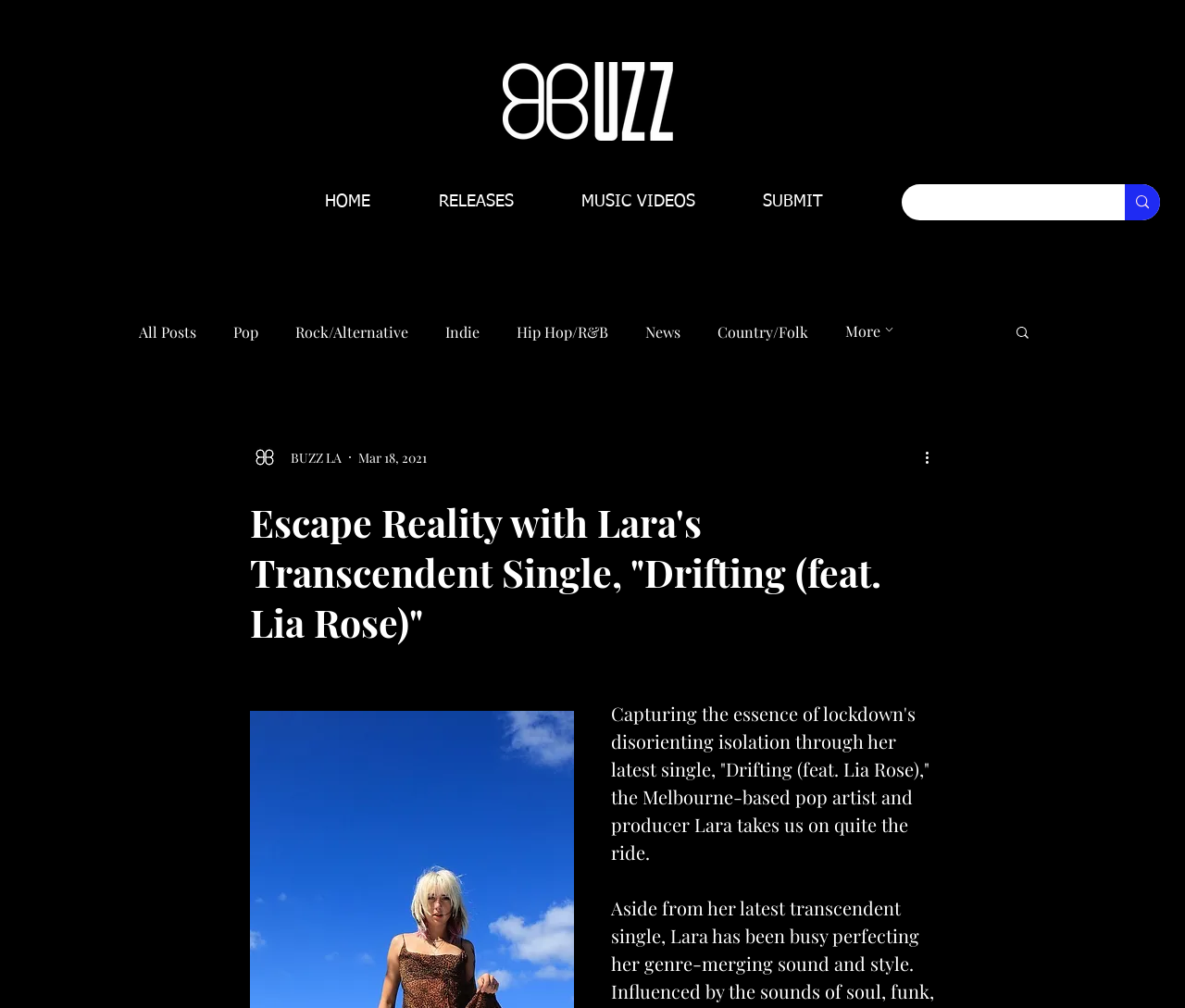Present a detailed account of what is displayed on the webpage.

The webpage features a prominent logo of "BUZZ LOGO WHITE.png" at the top left corner, with a navigation menu "Site" situated to its right, containing links to "HOME", "RELEASES", "MUSIC VIDEOS", and "SUBMIT". Below this navigation menu, there is another navigation menu "blog" with links to various categories such as "All Posts", "Pop", "Rock/Alternative", "Indie", "Hip Hop/R&B", "News", and "Country/Folk", followed by a "More" option.

On the top right corner, there is a search button with a magnifying glass icon. Below the navigation menus, there is a section featuring a writer's picture and their name "BUZZ LA", along with the date "Mar 18, 2021". A "More actions" button is situated to the right of this section.

The main content of the webpage is a heading that reads "Escape Reality with Lara's Transcendent Single, "Drifting (feat. Lia Rose)"", followed by a paragraph of text that describes Lara's latest single, capturing the essence of lockdown's disorienting isolation.